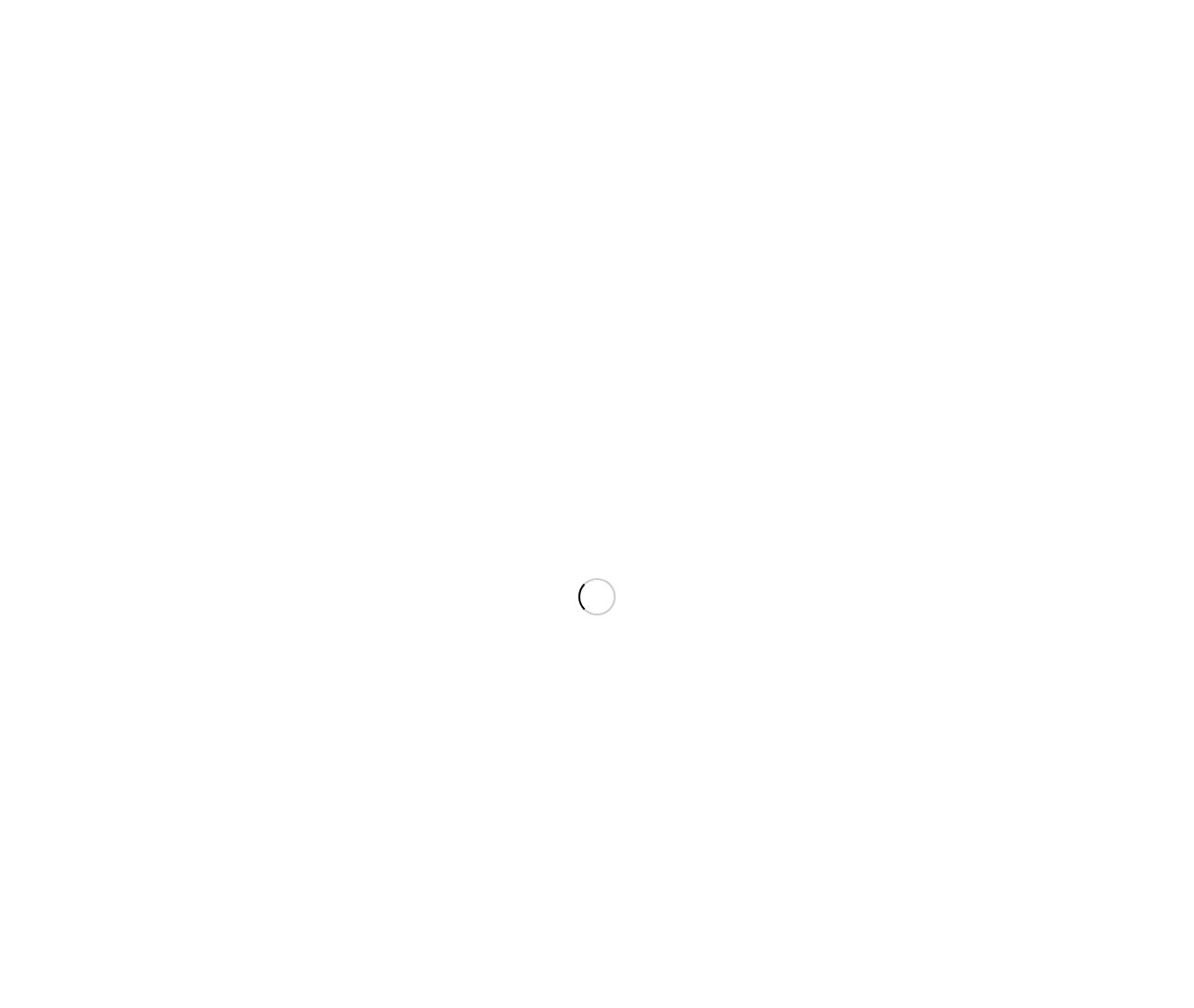Find and generate the main title of the webpage.

Crop Insurance Basics: Available to All